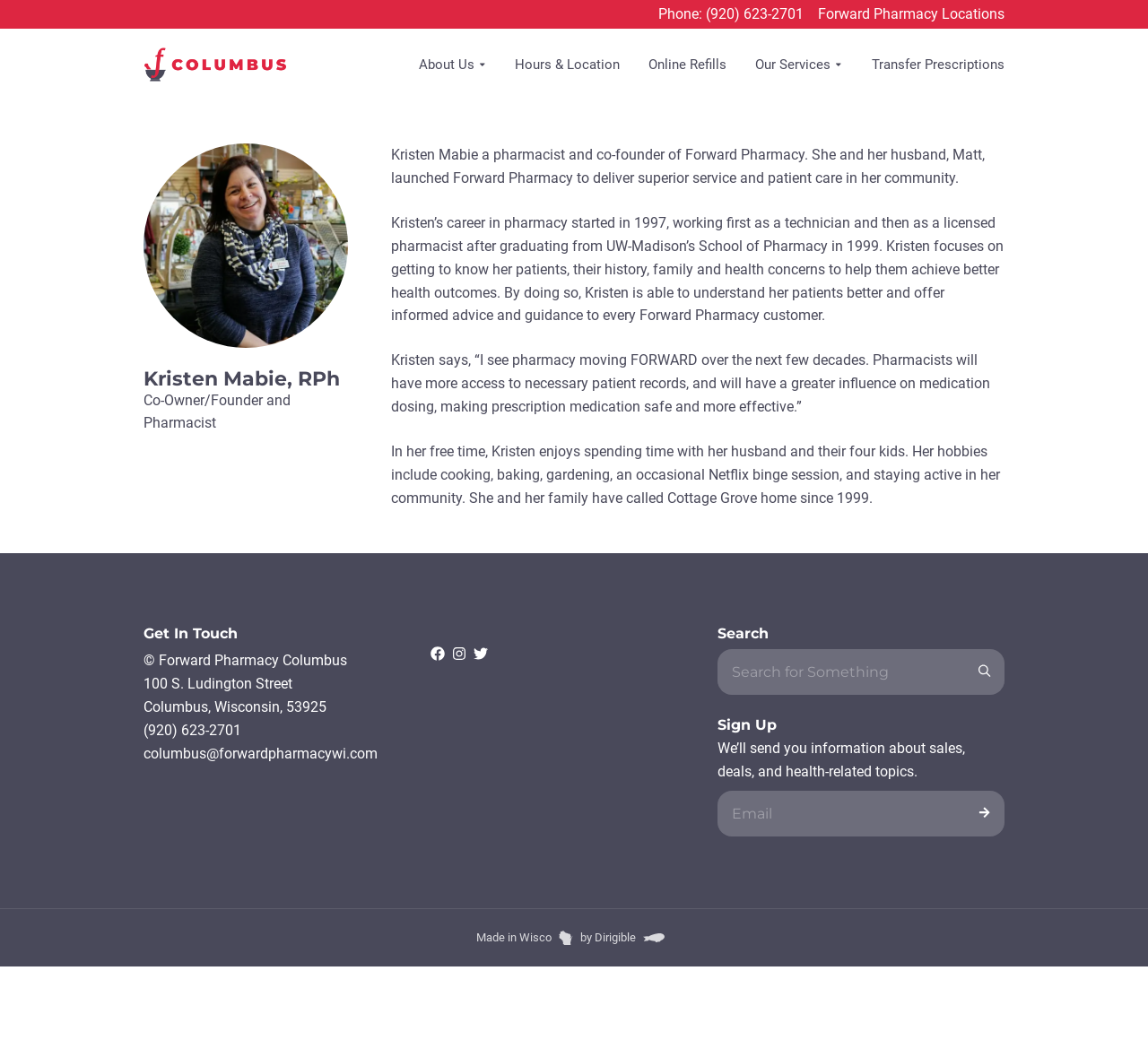Identify the bounding box coordinates of the element that should be clicked to fulfill this task: "Visit Forward Pharmacy Locations". The coordinates should be provided as four float numbers between 0 and 1, i.e., [left, top, right, bottom].

[0.712, 0.003, 0.875, 0.025]